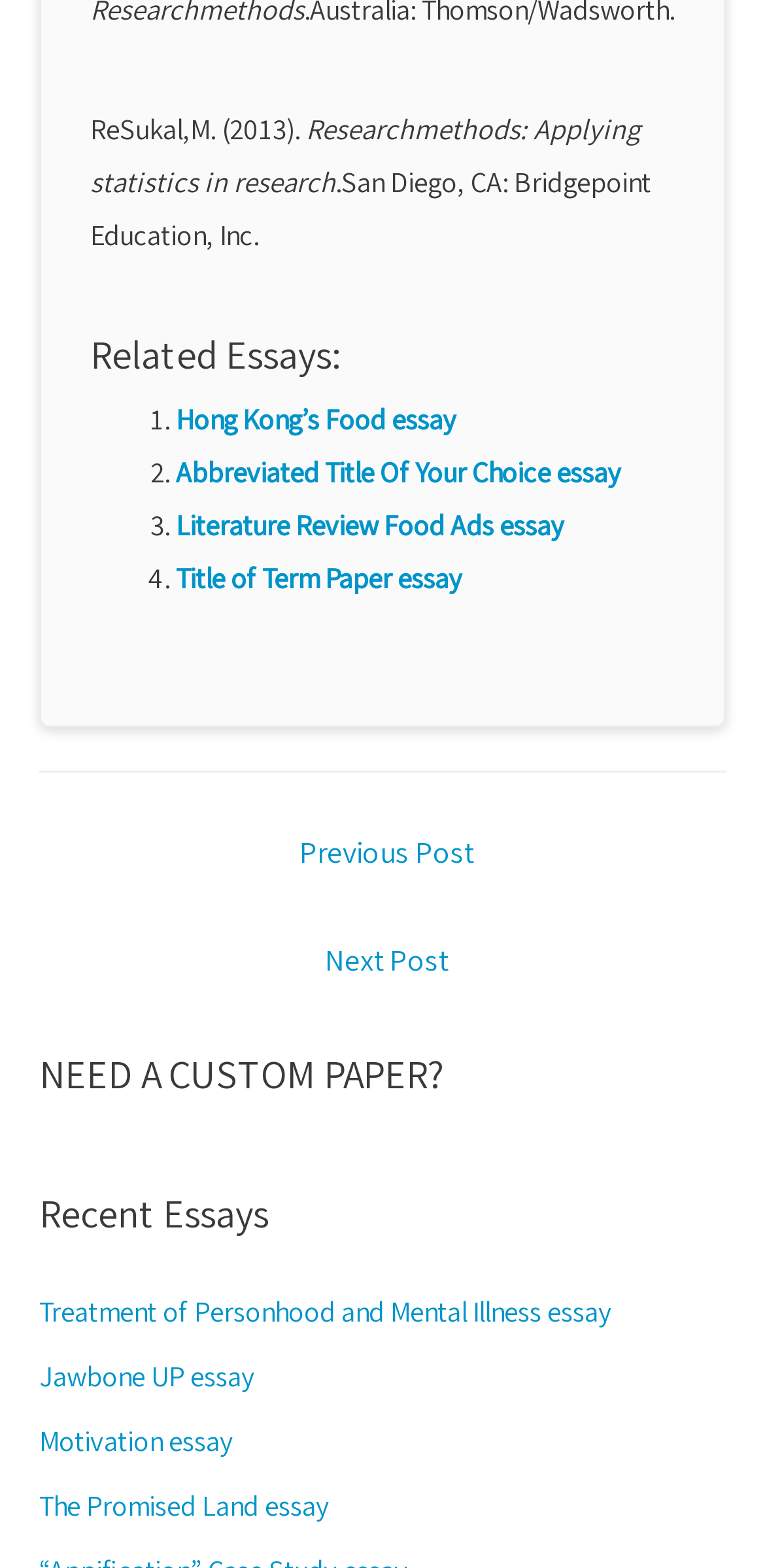Please give a one-word or short phrase response to the following question: 
How many related essays are listed?

4